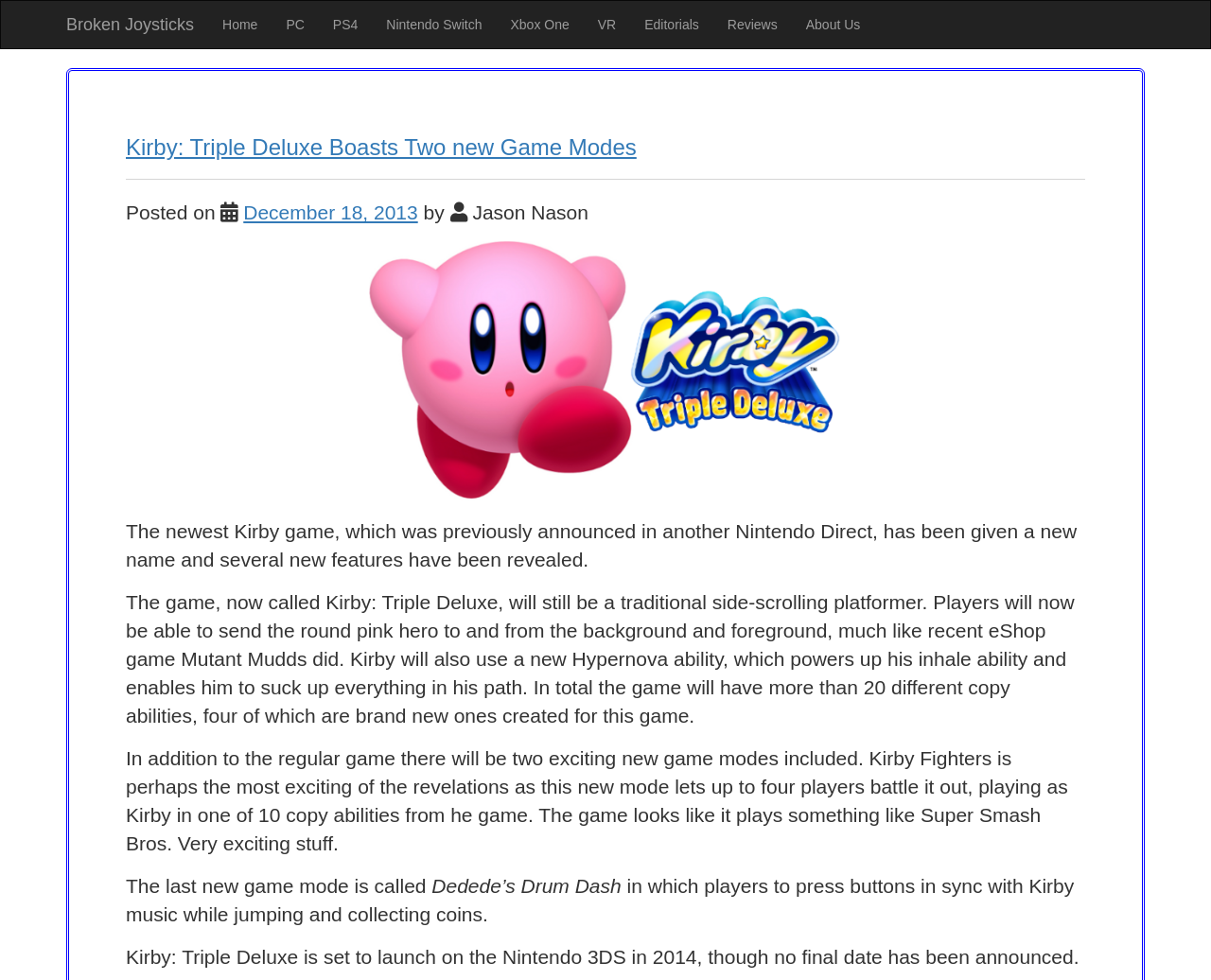Give an extensive and precise description of the webpage.

The webpage is about the latest Kirby game, Kirby: Triple Deluxe, which has been given a new name and features several new game modes. At the top of the page, there is a navigation bar with links to different sections of the website, including "Home", "PC", "PS4", "Nintendo Switch", "Xbox One", "VR", "Editorials", "Reviews", and "About Us". 

Below the navigation bar, there is a heading that reads "Kirby: Triple Deluxe Boasts Two new Game Modes". Underneath the heading, there is a horizontal separator line. 

To the right of the heading, there is a link to the same article title. Below the separator line, there is a section that displays the posting information, including the date "December 18, 2013" and the author's name "Jason Nason". 

The main content of the webpage is divided into four paragraphs. The first paragraph introduces the new Kirby game and its features. The second paragraph explains the gameplay, including the ability to send Kirby to and from the background and foreground, and the new Hypernova ability. 

The third paragraph reveals two new game modes: Kirby Fighters, which allows up to four players to battle it out, and Dedede’s Drum Dash, a rhythm-based game where players press buttons in sync with Kirby music while jumping and collecting coins. 

The last paragraph announces the release date of the game, which is set to launch on the Nintendo 3DS in 2014, although no final date has been announced.